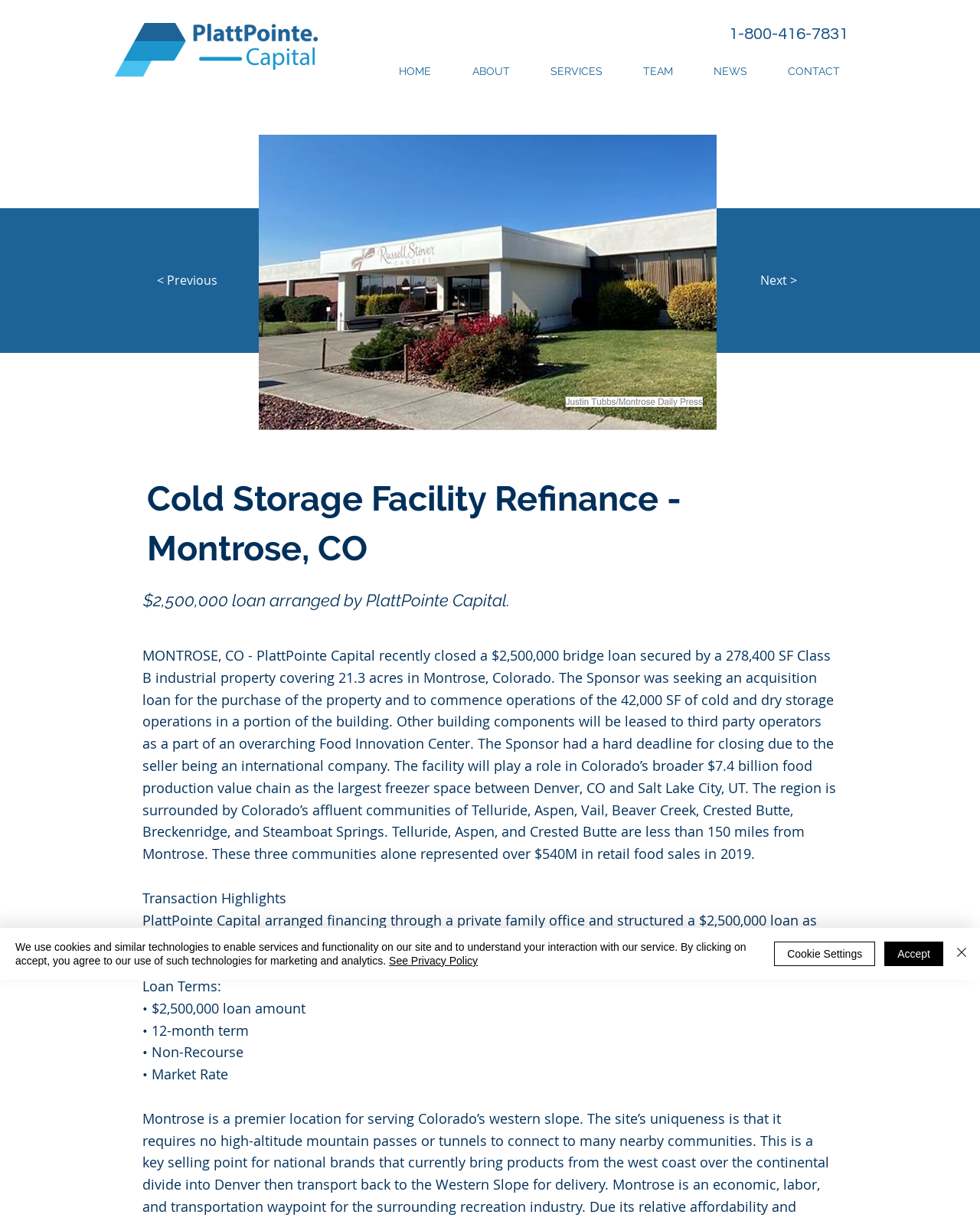Give an in-depth explanation of the webpage layout and content.

The webpage is about PlattPointe Capital, a financial services company, and features a specific case study on a cold storage facility refinance in Montrose, Colorado. At the top left, there is a link to PlattPointe Capital's Denver, CO office, accompanied by an image of the company's logo. To the right, there is a heading displaying the company's phone number, 1-800-416-7831. 

Below the phone number, there is a navigation menu with links to different sections of the website, including HOME, ABOUT, SERVICES, TEAM, NEWS, and CONTACT. 

On the left side of the page, there are two buttons, "< Previous" and "Next >", which are likely used for navigation. Above these buttons, there is an image of a building, specifically the office facade of the cold storage facility in Montrose, CO.

The main content of the page is a case study on the cold storage facility refinance, which includes a heading, "Cold Storage Facility Refinance - Montrose, CO", and a brief summary of the transaction, "$2,500,000 loan arranged by PlattPointe Capital." 

Below the summary, there is a detailed description of the transaction, including the property's location, the sponsor's goals, and the facility's role in Colorado's food production value chain. The text also mentions the affluent communities surrounding Montrose and their retail food sales.

Further down, there are several sections highlighting the transaction's key points, including "Transaction Highlights", "Loan Terms", and the specific details of the loan, such as the loan amount, term, and interest rate.

At the bottom of the page, there is a Wix Chat iframe and a cookie policy alert with links to the privacy policy and buttons to accept or customize cookie settings.